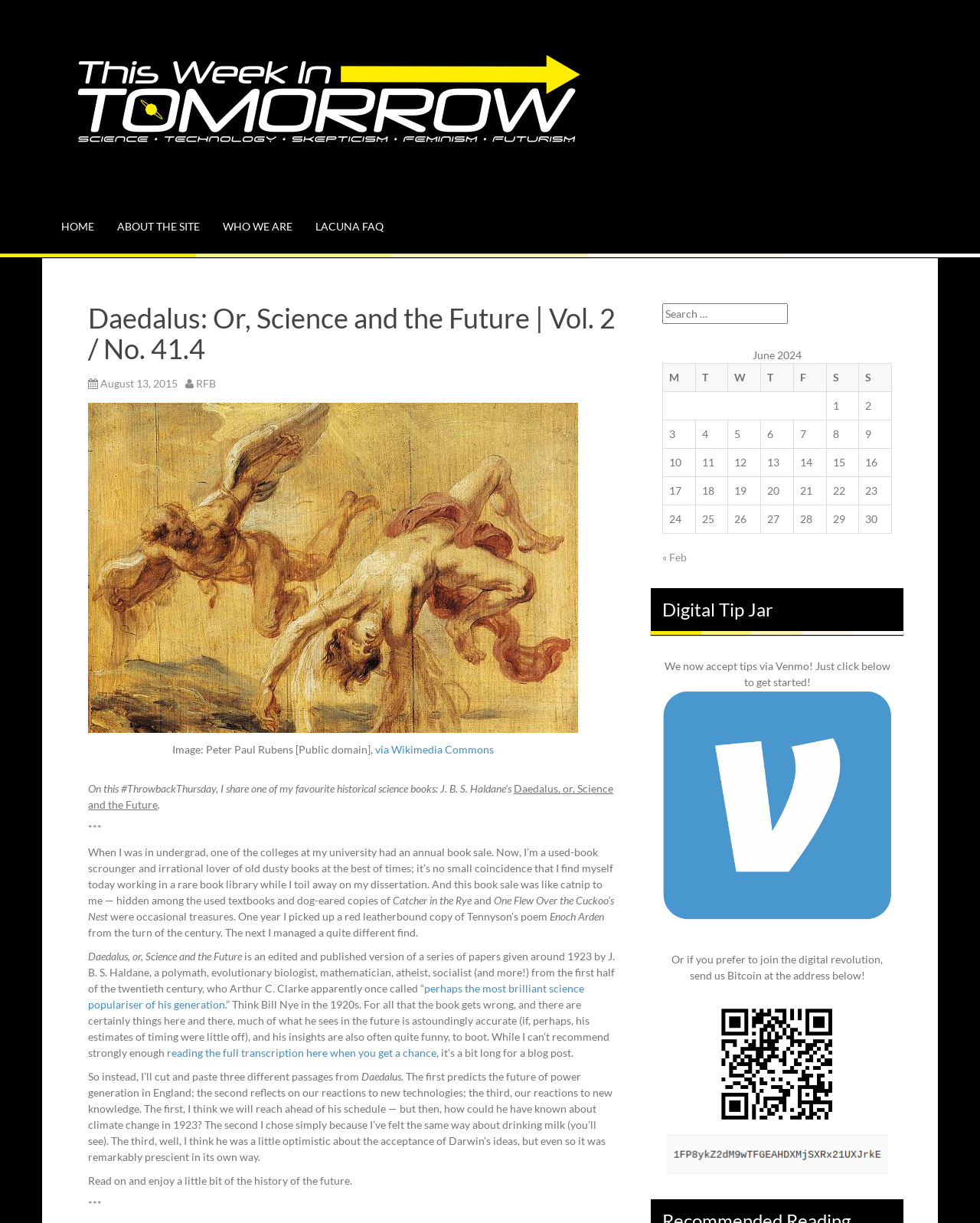Using the information shown in the image, answer the question with as much detail as possible: What is the title of the blog post?

The title of the blog post can be found in the header section of the webpage, which is 'Daedalus: Or, Science and the Future | Vol. 2 / No. 41.4 | This Week In Tomorrow'.